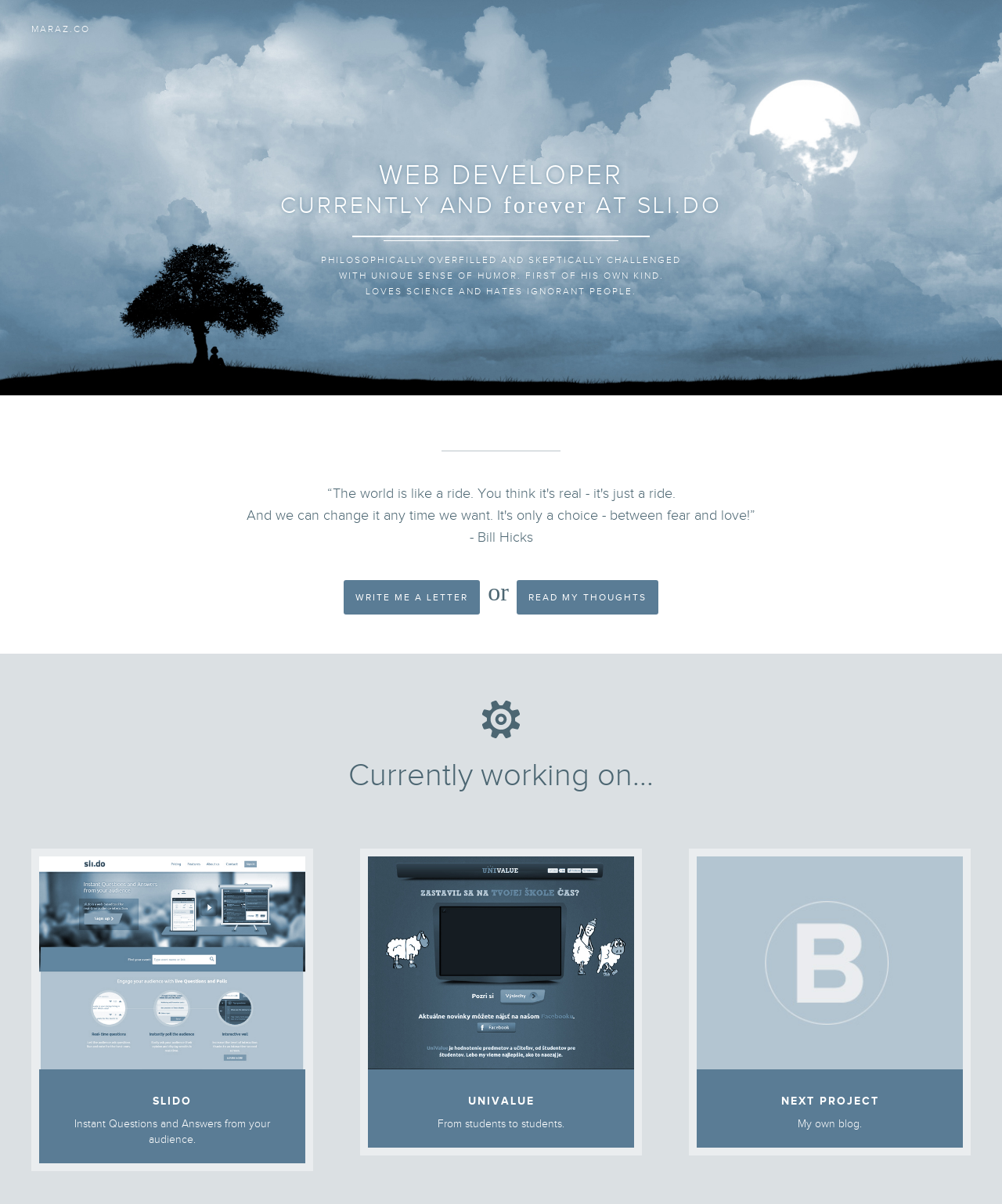Write an extensive caption that covers every aspect of the webpage.

The webpage is about Kamil Maraz, a web developer with a unique sense of humor. At the top, there is a heading "MARAZ.CO" followed by a complementary section that contains three headings: "WEB DEVELOPER", "CURRENTLY AND FOREVER AT SLI.DO", and two horizontal separators. 

Below these headings, there are three static text elements that describe Kamil Maraz as "philosophically overfilled and skeptically challenged", "with unique sense of humor. First of his own kind", and "loves science and hates ignorant people". 

Further down, there is a horizontal separator, followed by a quote from Bill Hicks. Below the quote, there are two links, "WRITE ME A LETTER" and "READ MY THOUGHTS", separated by a static text "or". 

Next, there is an image with the text "Currently working on" above a heading "Currently working on...". Below this, there are three articles, each containing a link and an image. The first article has a link to "slido" with an image of the slido logo, the second has a link to "univalue" with an image of the univalue logo, and the third has a link to "layouthemes" with an image of the layouthemes logo.